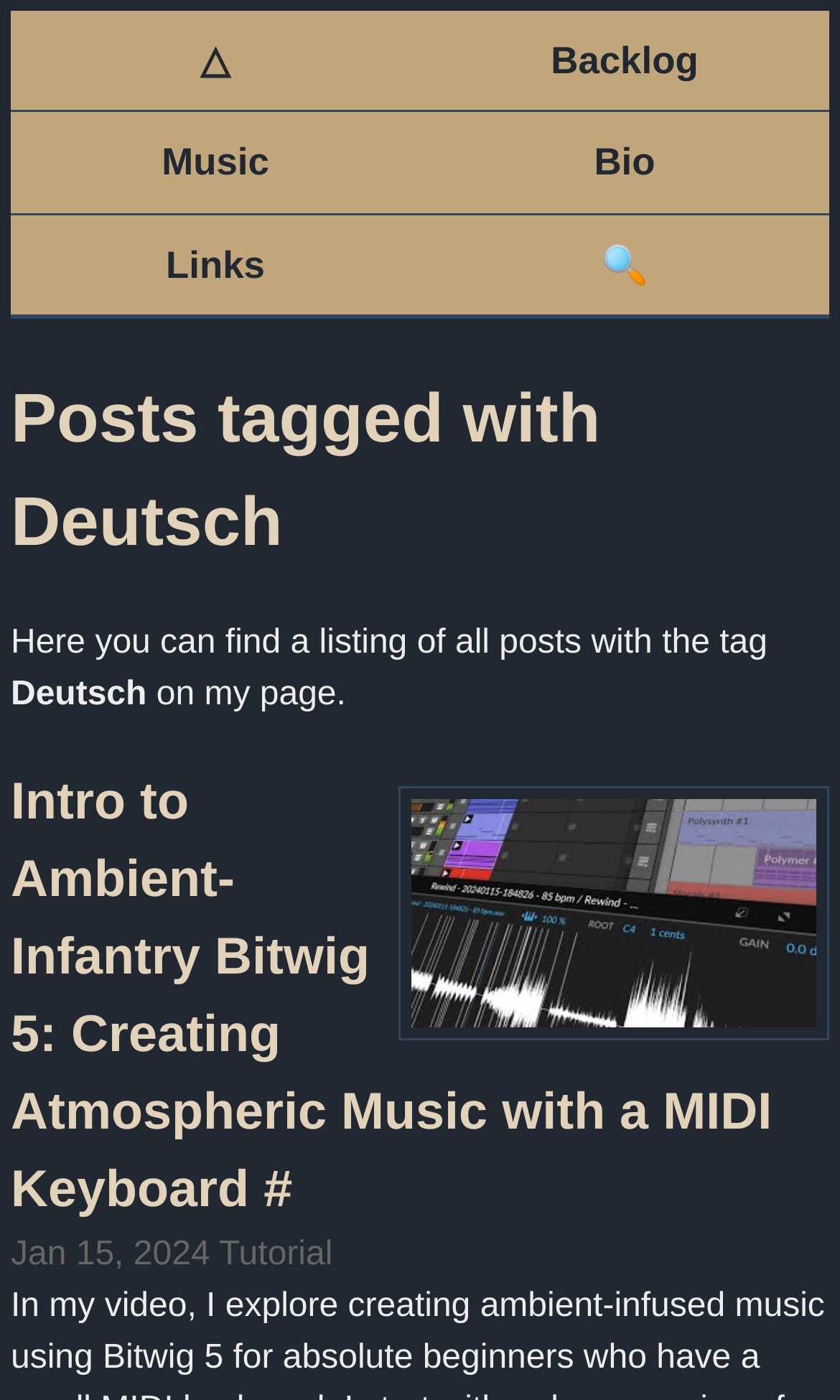From the details in the image, provide a thorough response to the question: What is the category of the post 'Intro to Ambient-Infantry Bitwig 5: Creating Atmospheric Music with a MIDI Keyboard'? 

I found the post 'Intro to Ambient-Infantry Bitwig 5: Creating Atmospheric Music with a MIDI Keyboard' on the webpage, and below it, there is a text 'Tutorial' which indicates the category of the post.